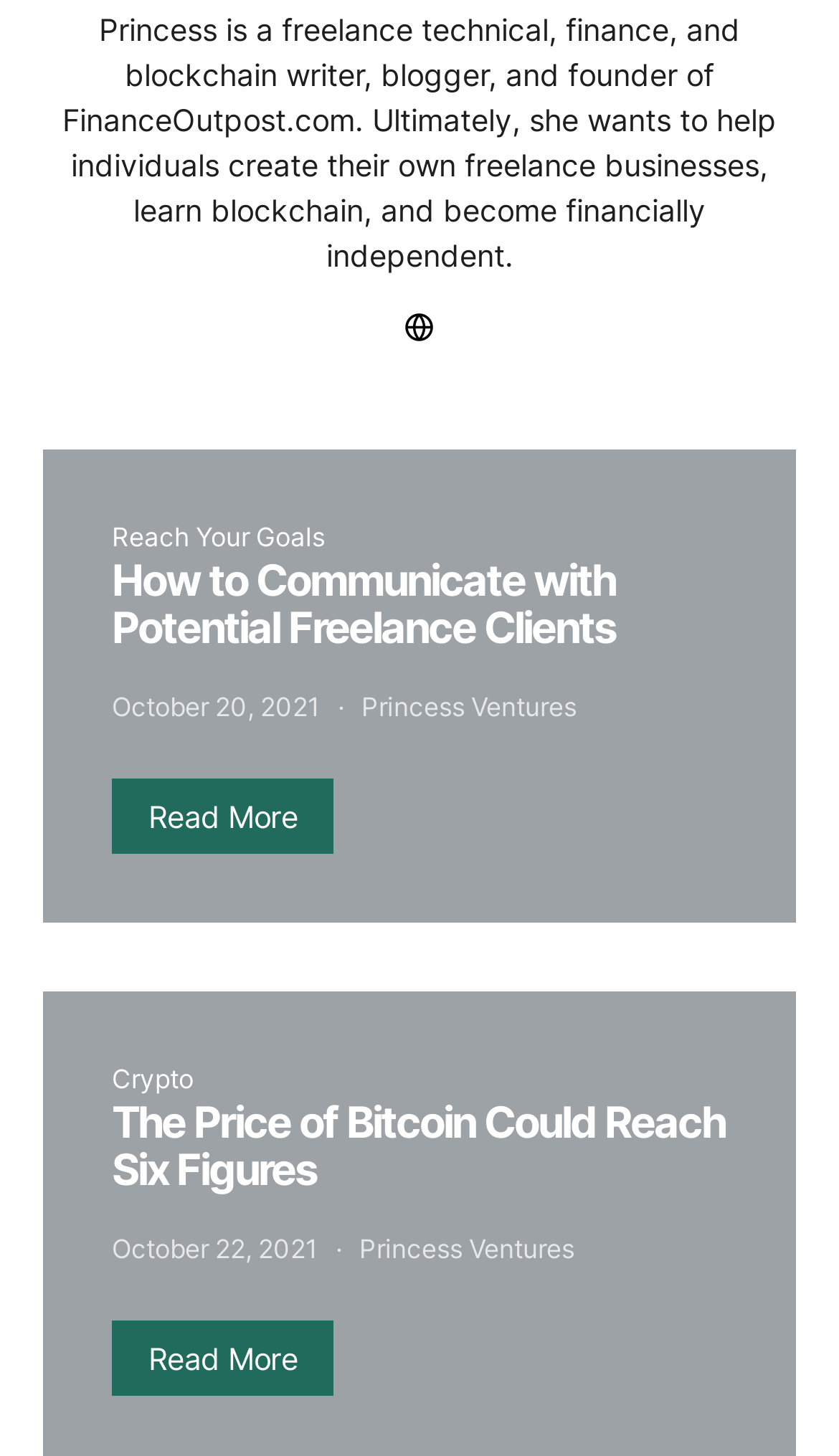Determine the bounding box for the UI element described here: "Crypto".

[0.133, 0.729, 0.231, 0.752]